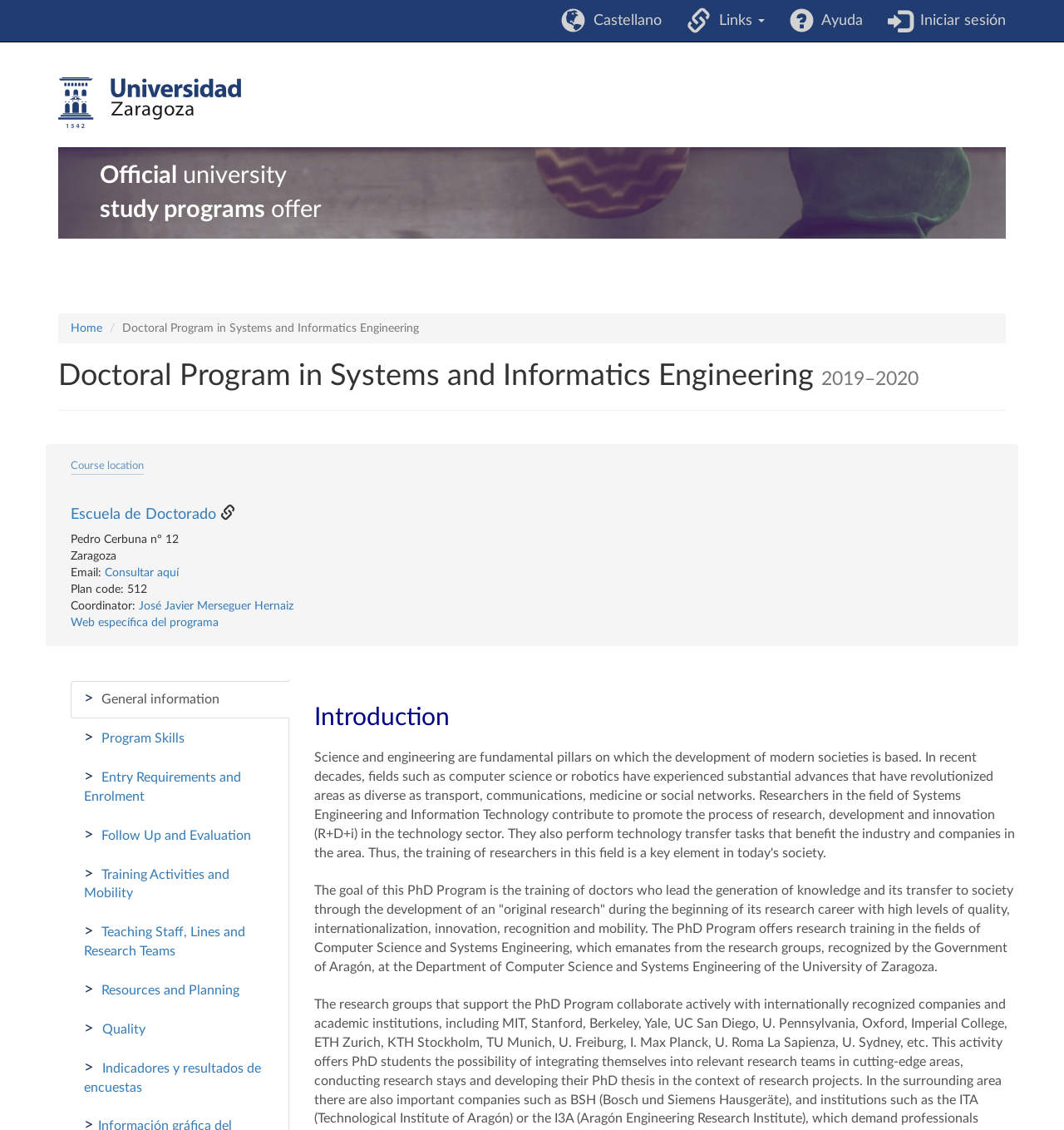Determine the bounding box of the UI component based on this description: "Iniciar sesión". The bounding box coordinates should be four float values between 0 and 1, i.e., [left, top, right, bottom].

[0.823, 0.0, 0.957, 0.037]